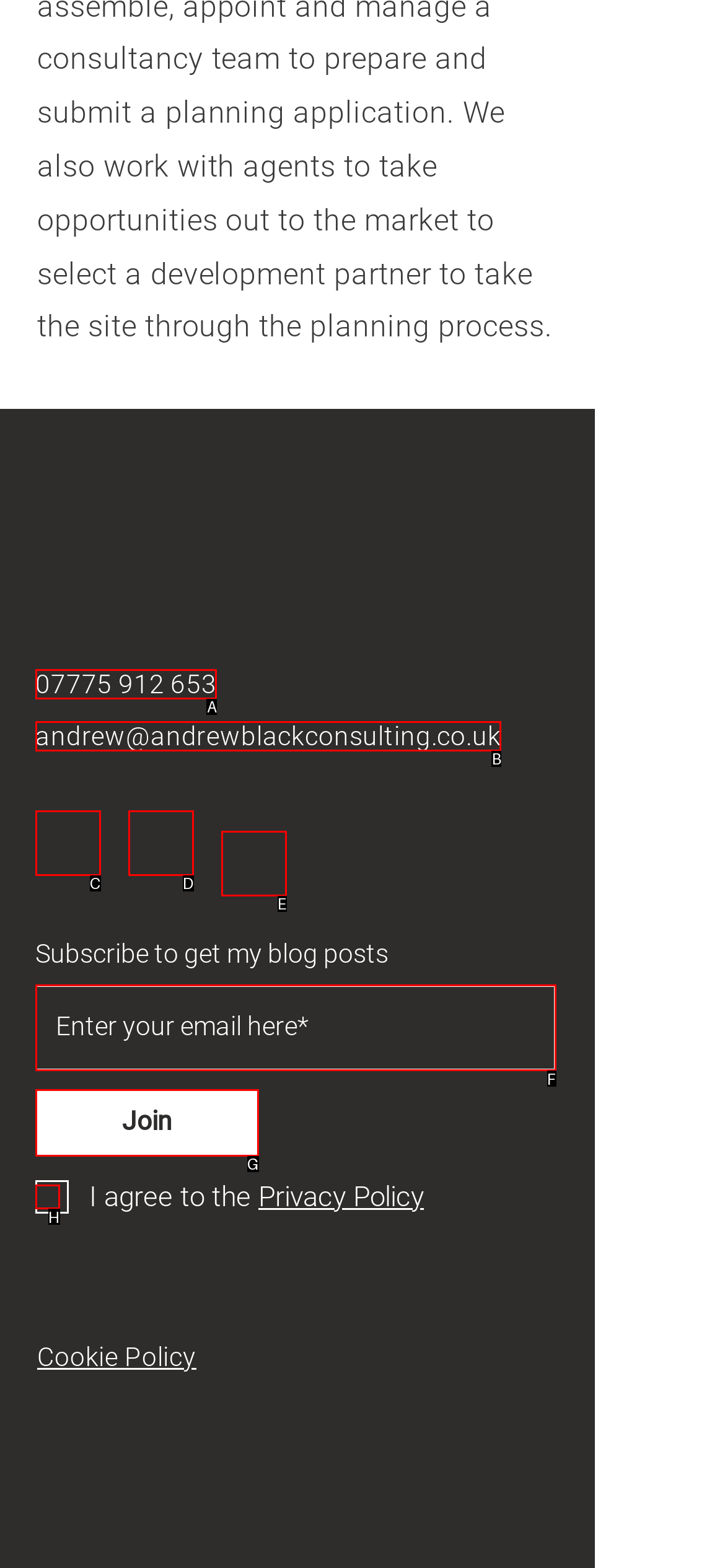Determine the HTML element to be clicked to complete the task: Enter email address. Answer by giving the letter of the selected option.

F